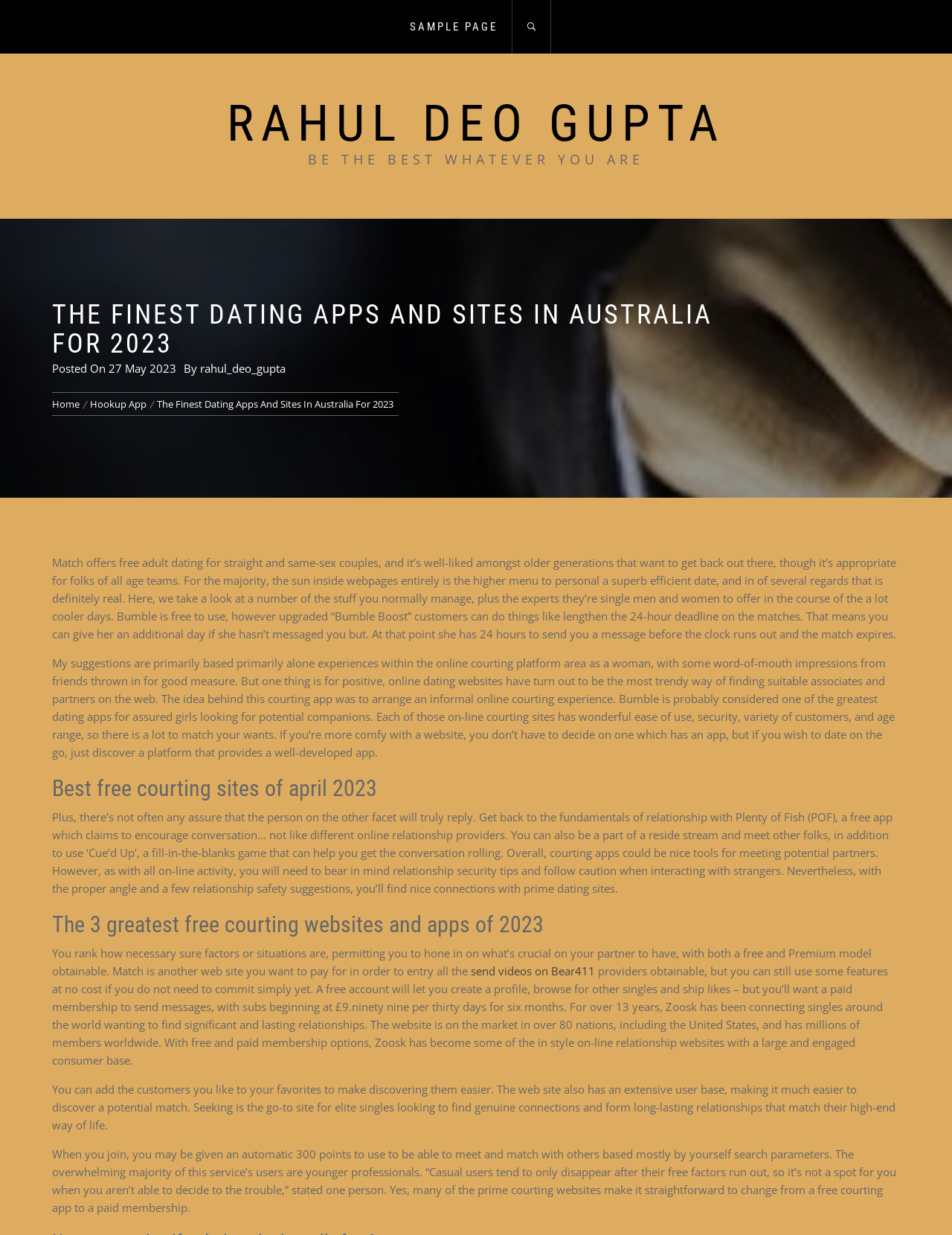Identify the bounding box coordinates of the section that should be clicked to achieve the task described: "Read the article about 'Best free dating sites of april 2023'".

[0.055, 0.629, 0.945, 0.648]